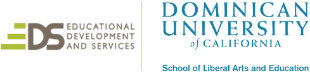Offer a detailed narrative of the scene shown in the image.

The image displays the logo for the Education Development and Services (EDS) department at the Dominican University of California. The design features the acronym "EDS" in a modern and clean typeface, presented in a muted color palette. Next to it, the full name "Educational Development and Services" is displayed in a sophisticated font style. Below this, the university's name is prominently featured, reading "DOMINICAN UNIVERSITY of CALIFORNIA," emphasizing its academic heritage. Accompanying the university's name is the tagline "School of Liberal Arts and Education," indicating the institution's commitment to a broad educational framework. This logo encapsulates the university’s dedication to fostering an engaging and comprehensive learning environment.